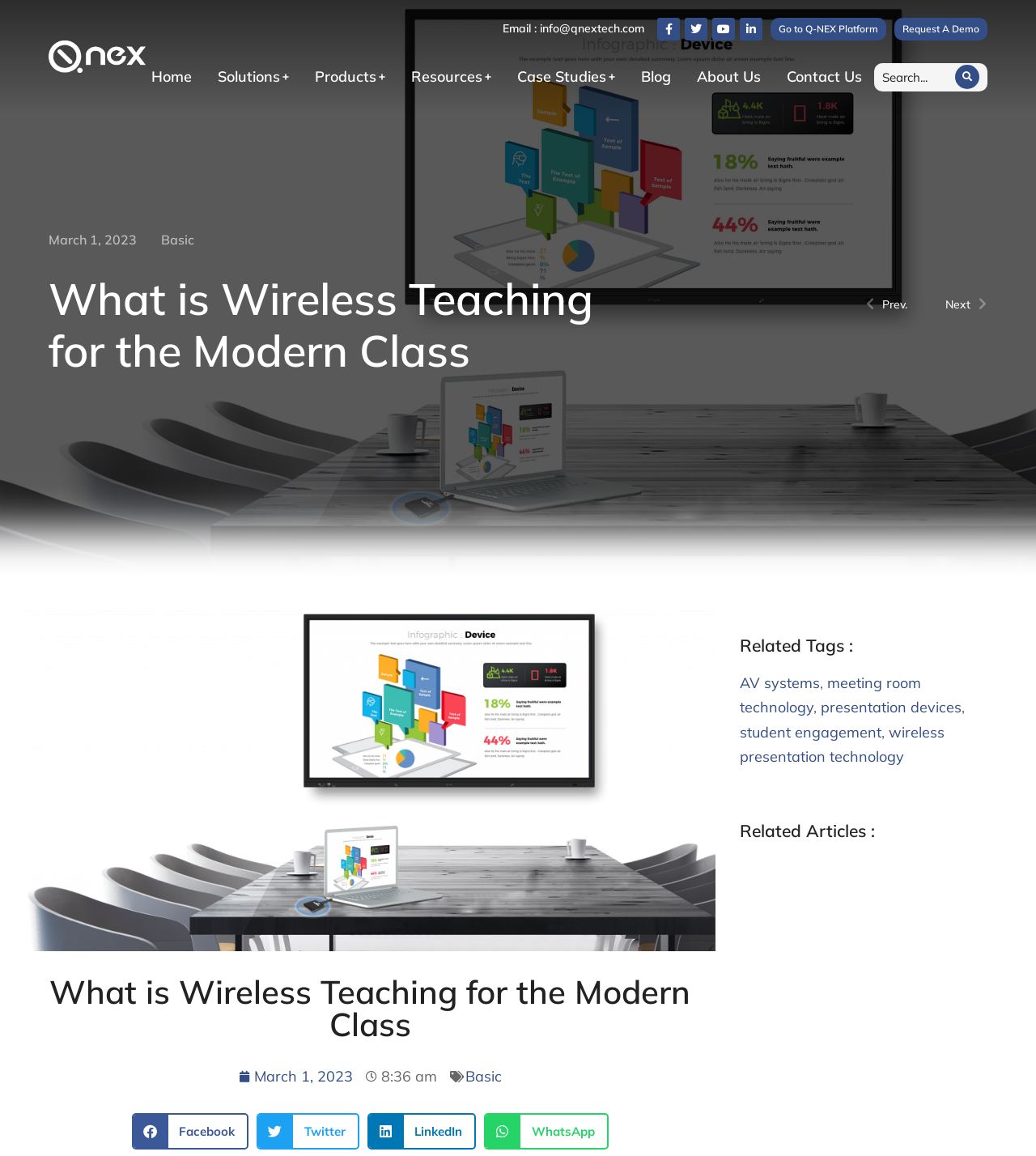Please find the bounding box for the UI element described by: "Go to Q-NEX Platform".

[0.744, 0.015, 0.855, 0.035]